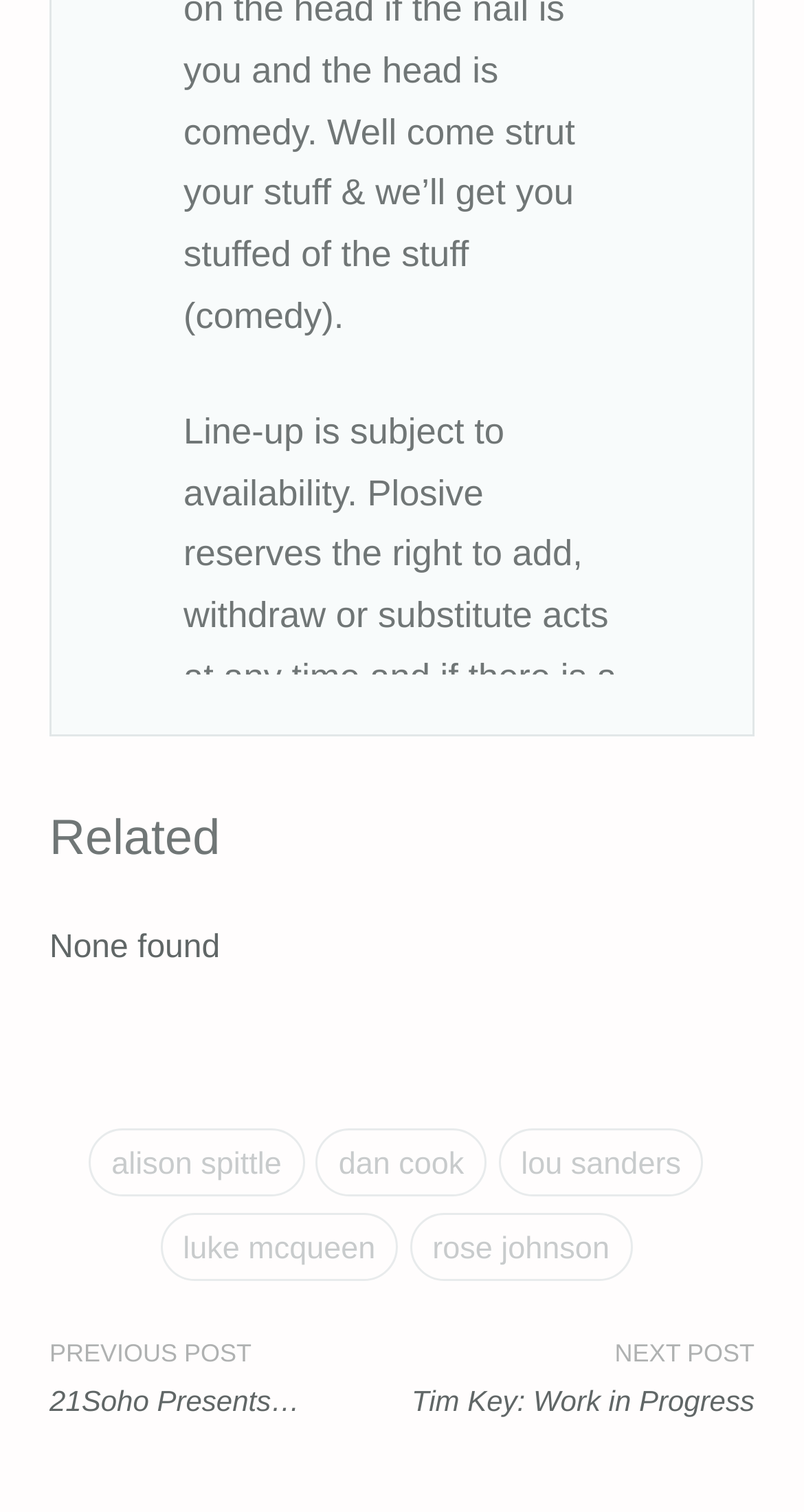Give a one-word or one-phrase response to the question:
How many related events are found?

None